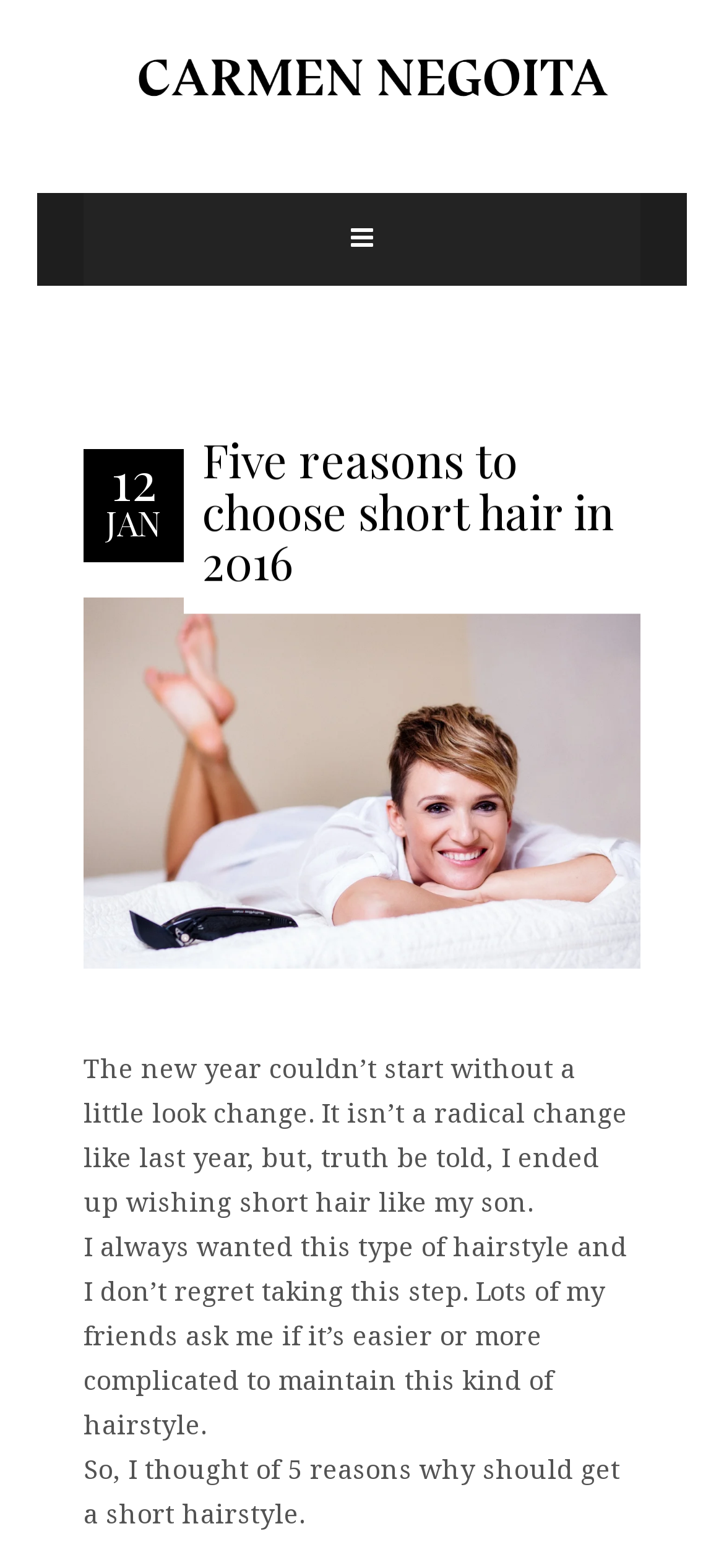What is the author's intention for the new year?
Please provide a comprehensive answer to the question based on the webpage screenshot.

The author mentions that the new year couldn't start without a little look change, implying that they want to make a change in their appearance, specifically their hairstyle.